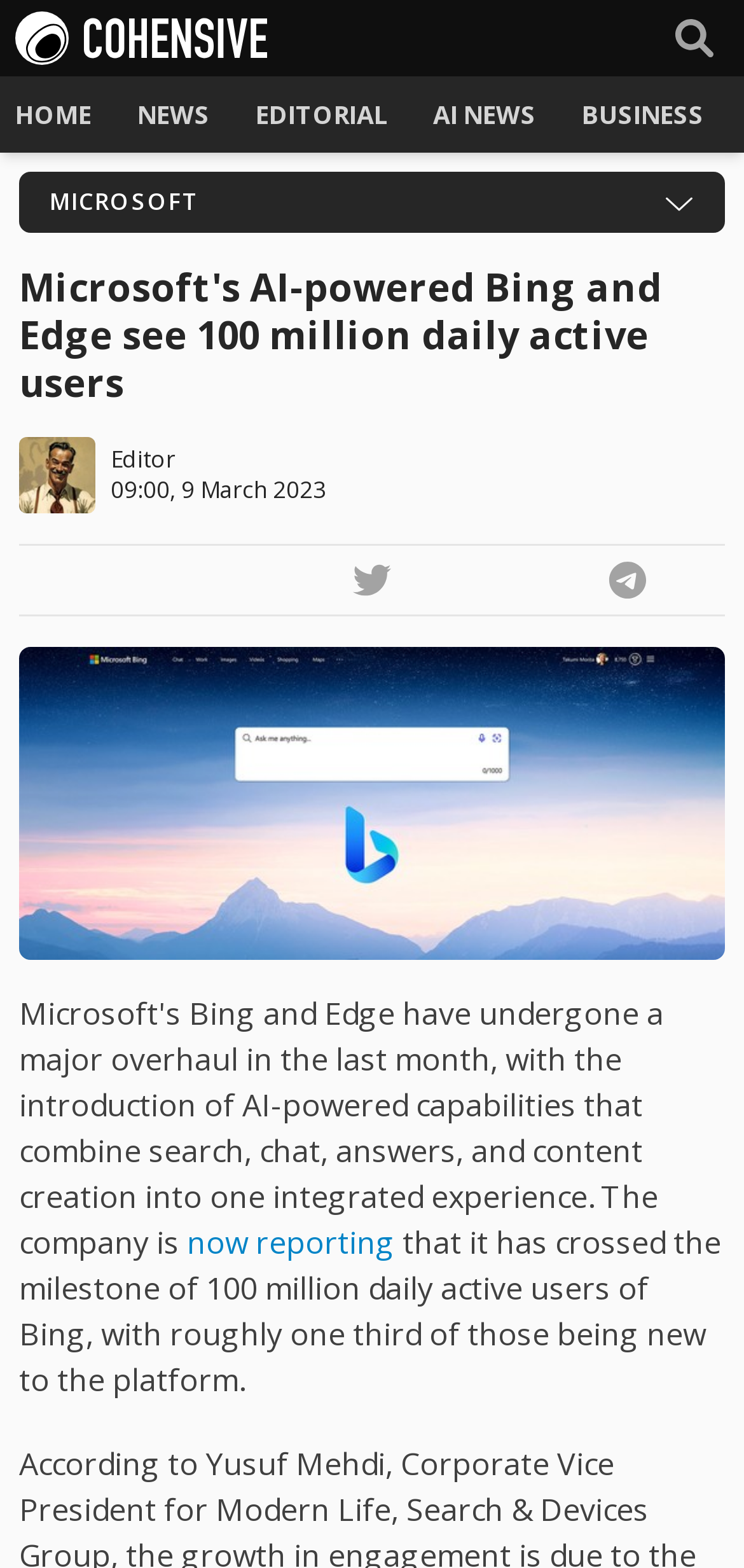Identify the bounding box coordinates for the element you need to click to achieve the following task: "Search for a product". Provide the bounding box coordinates as four float numbers between 0 and 1, in the form [left, top, right, bottom].

None